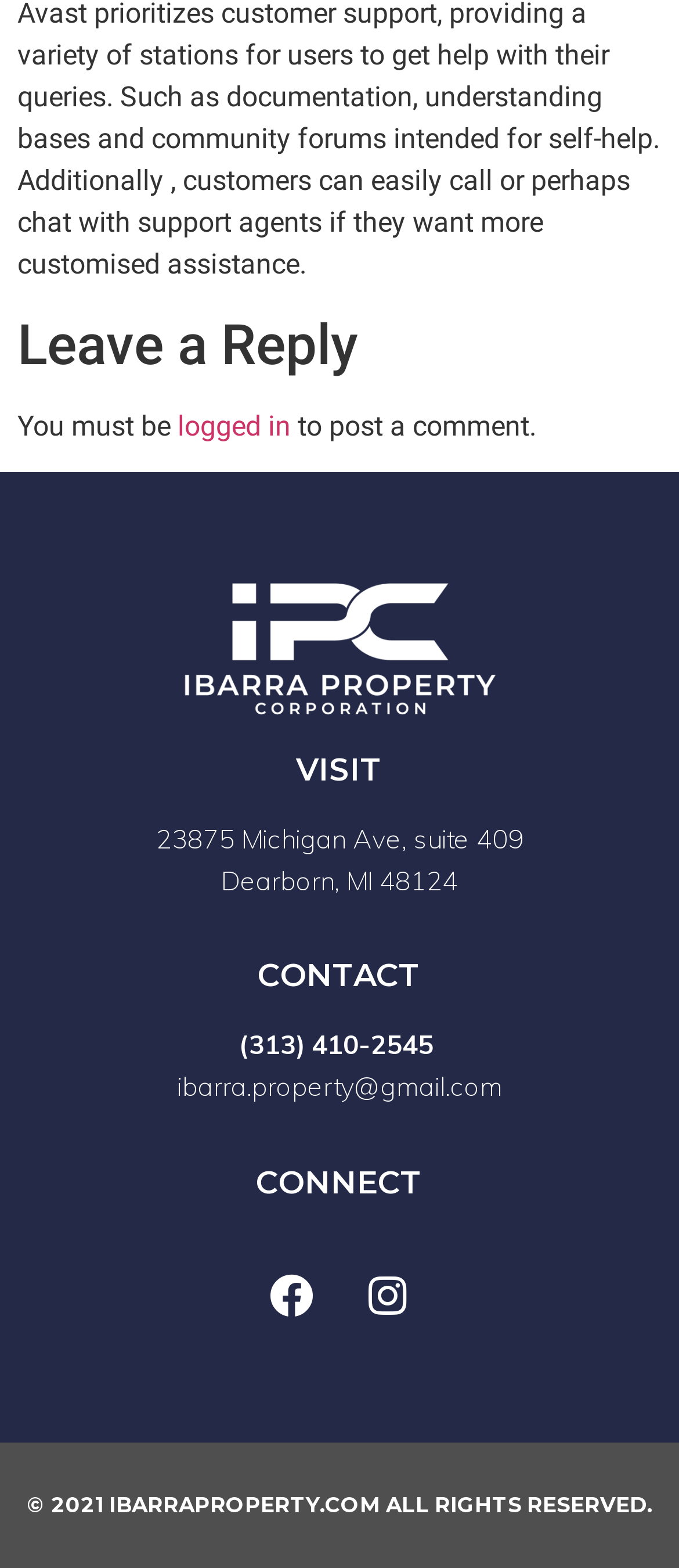Determine the bounding box of the UI component based on this description: "Instagram". The bounding box coordinates should be four float values between 0 and 1, i.e., [left, top, right, bottom].

[0.506, 0.798, 0.635, 0.854]